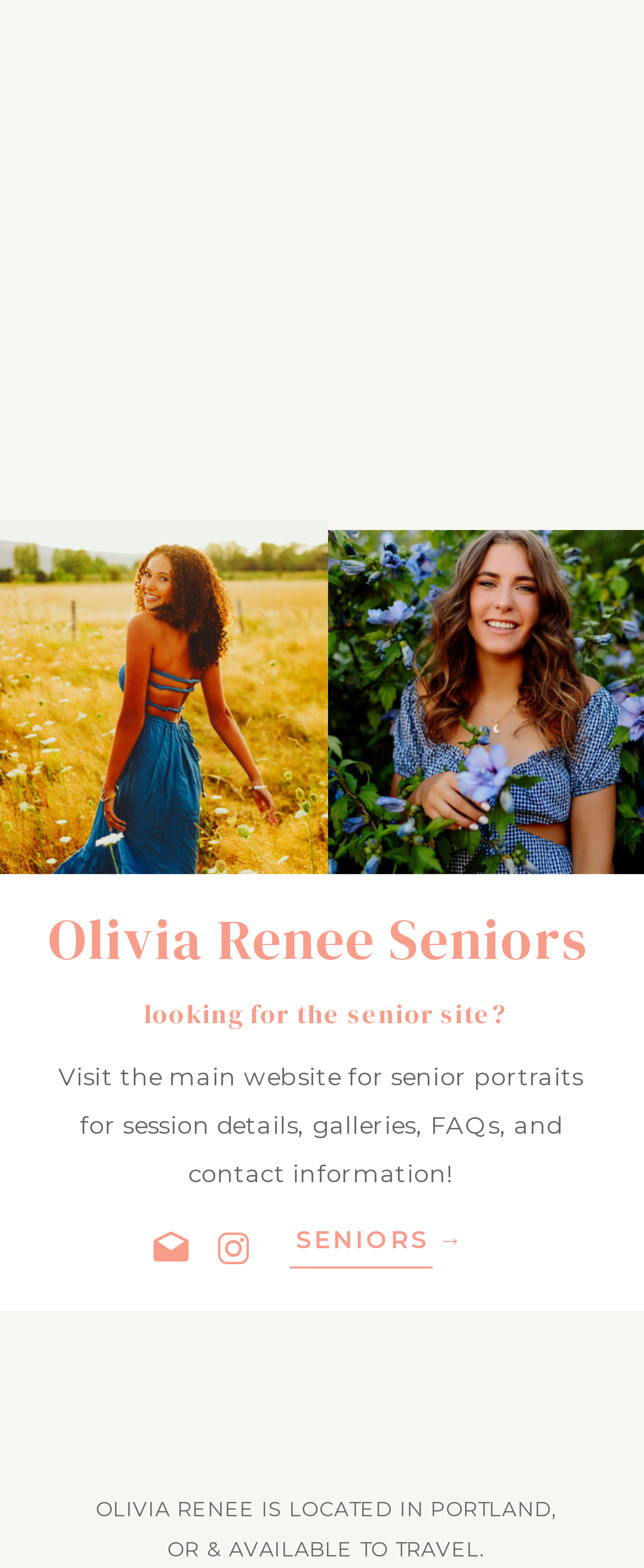Is Olivia Renee available to travel?
By examining the image, provide a one-word or phrase answer.

Yes